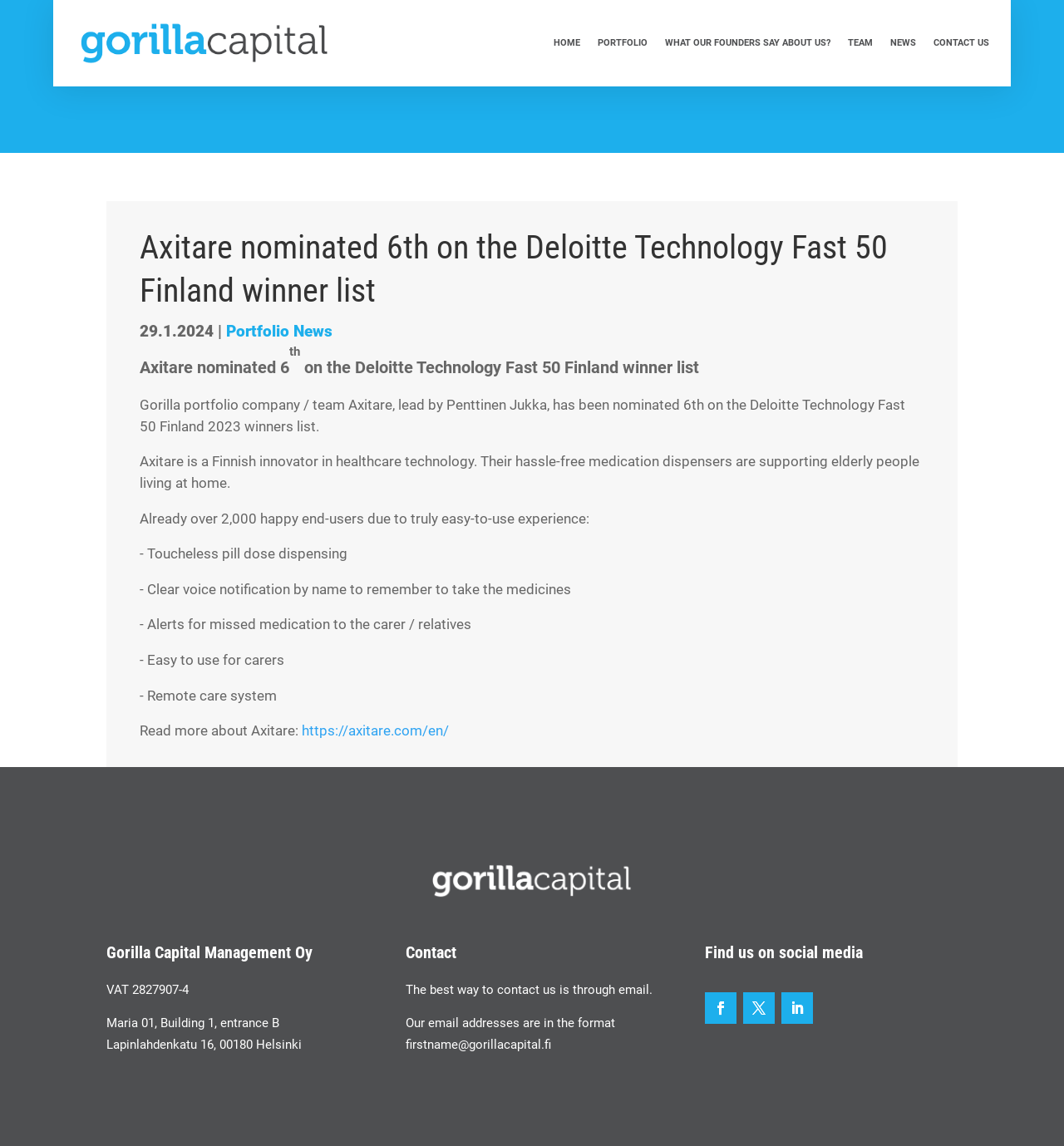What is the feature of Axitare's medication dispensers?
Please provide a comprehensive answer based on the visual information in the image.

The answer can be found in the section about Axitare, where it is stated that their medication dispensers have a feature of 'Touchless pill dose dispensing'.